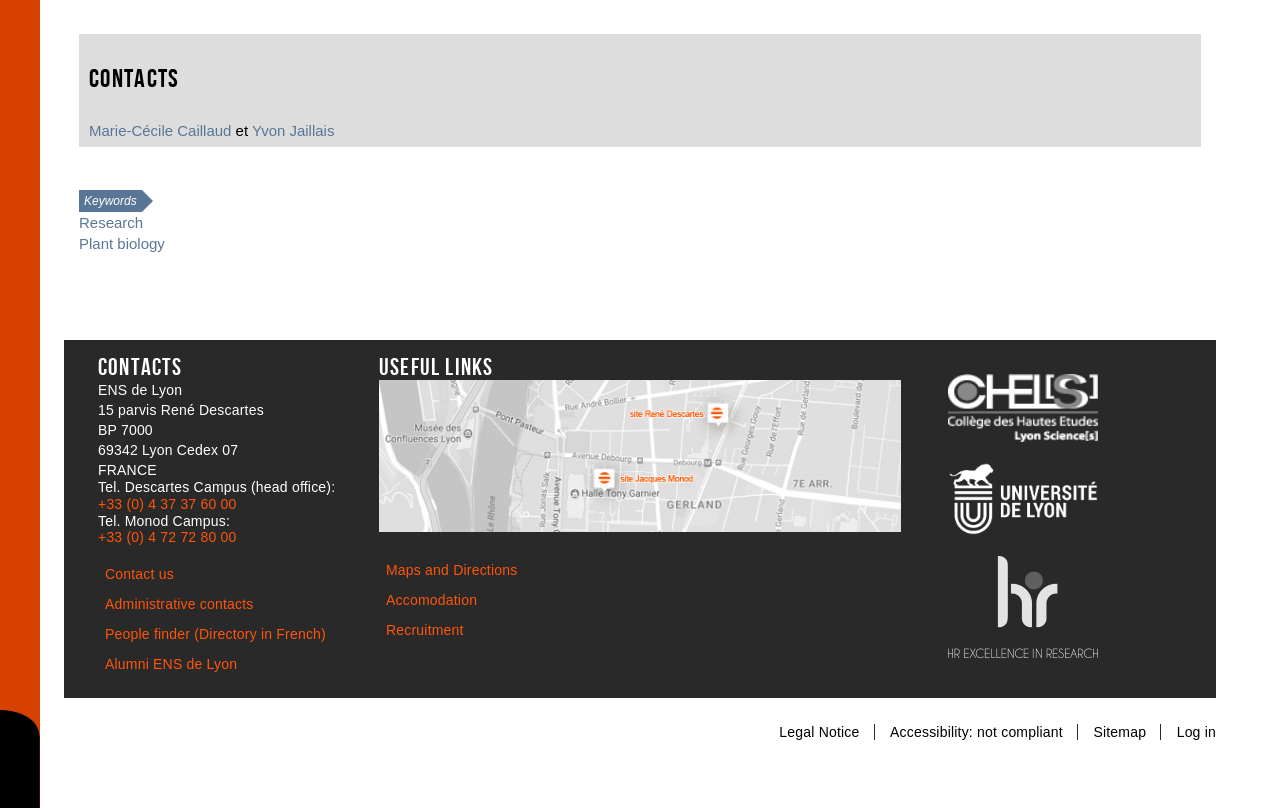Highlight the bounding box coordinates of the element that should be clicked to carry out the following instruction: "Access the 'Contact us' page". The coordinates must be given as four float numbers ranging from 0 to 1, i.e., [left, top, right, bottom].

[0.082, 0.698, 0.136, 0.718]